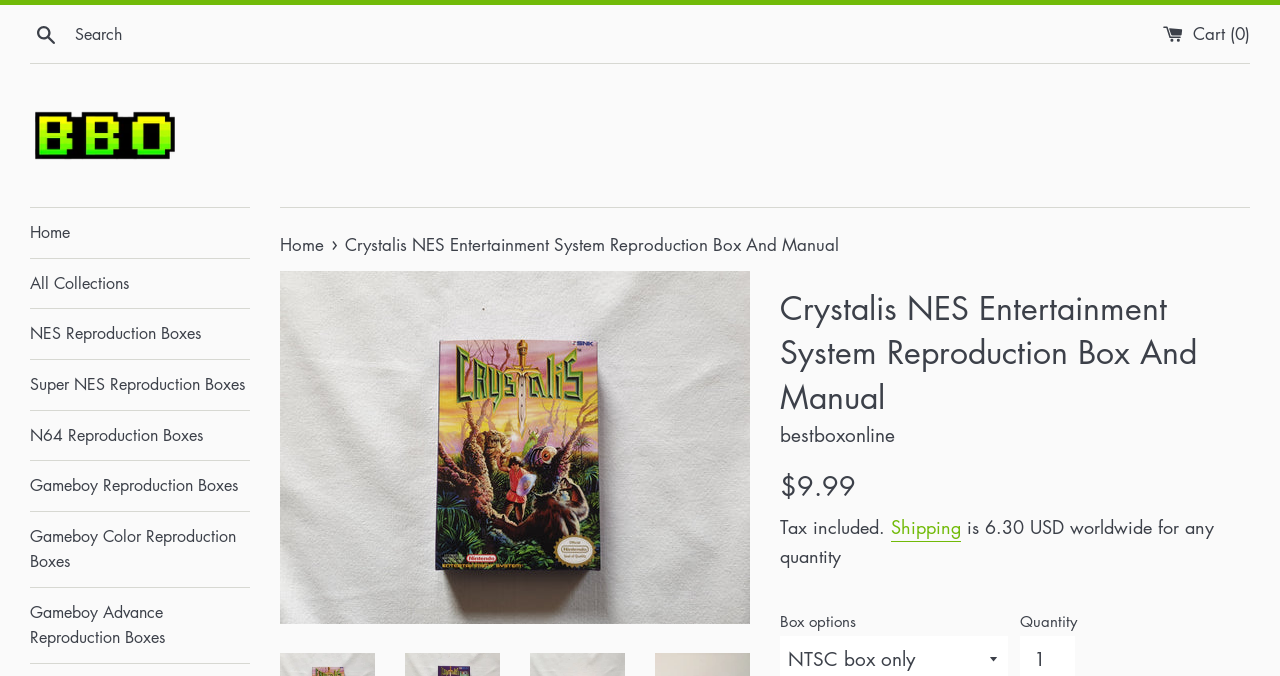Determine the bounding box coordinates of the target area to click to execute the following instruction: "Search for something."

[0.023, 0.024, 0.048, 0.072]